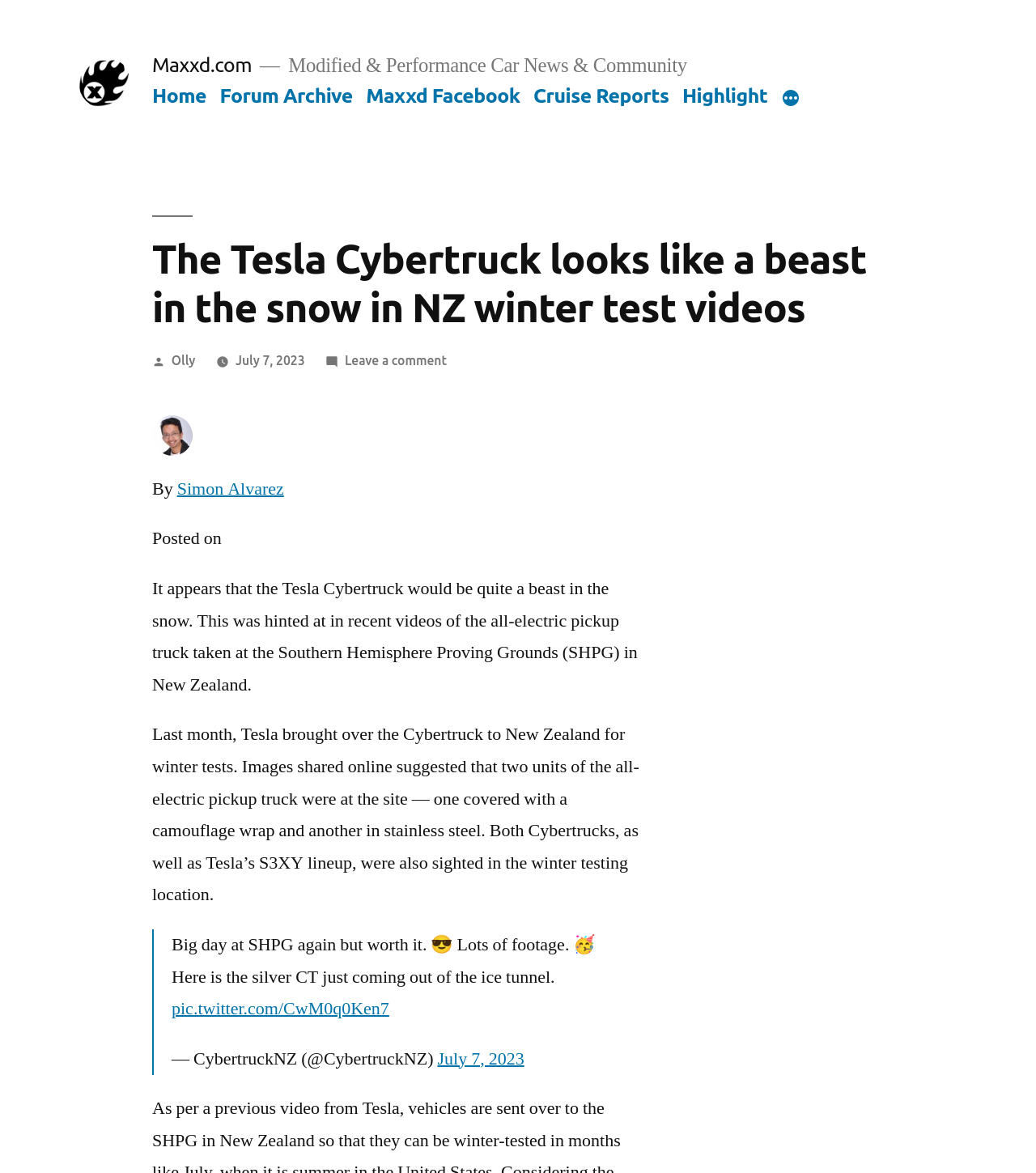What is the name of the person who posted the article?
Please give a detailed answer to the question using the information shown in the image.

I found the name of the person who posted the article by looking at the section below the article title, where it says 'Posted by' followed by the person's name, which is Olly.